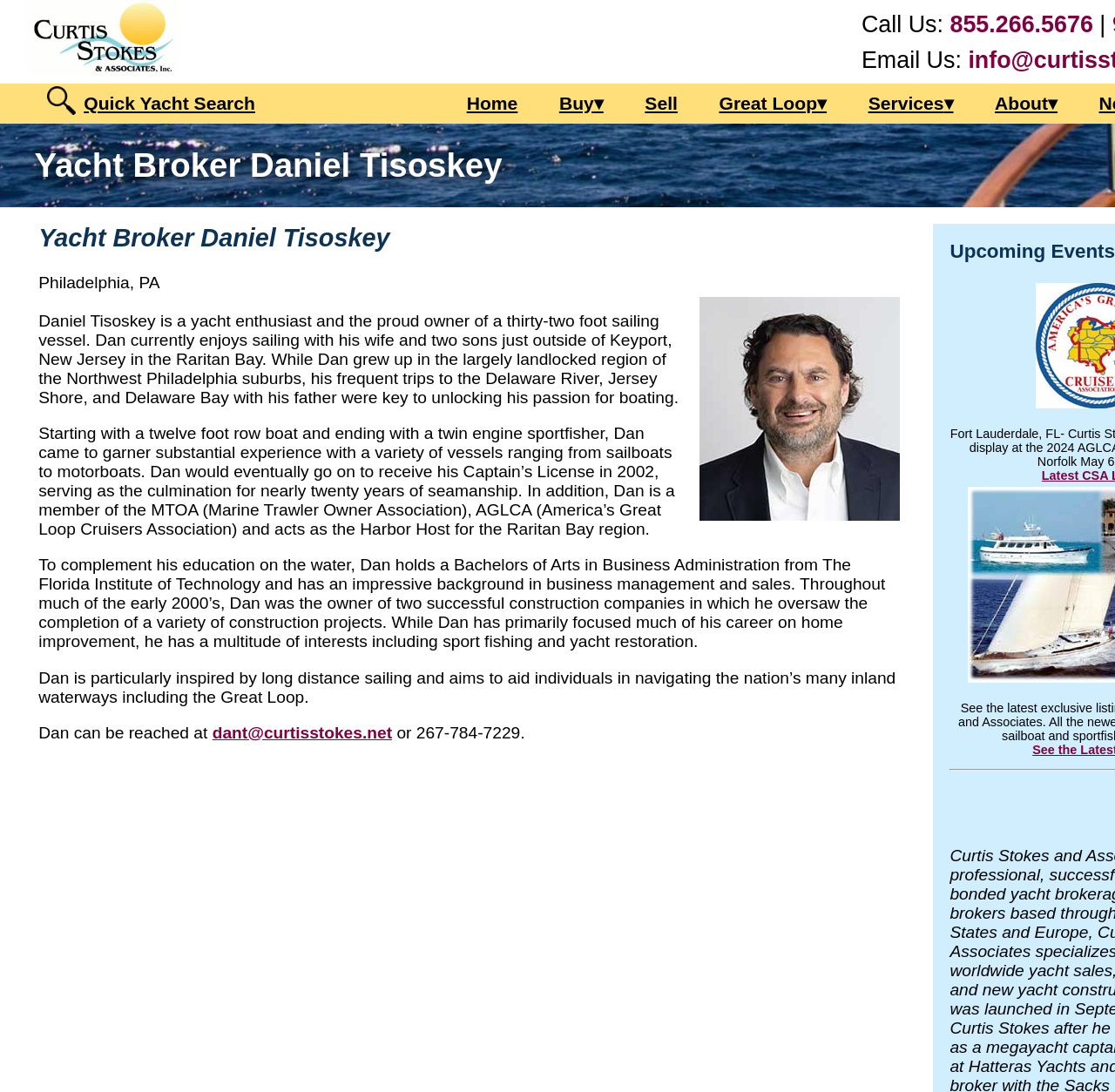Construct a thorough caption encompassing all aspects of the webpage.

This webpage is about Yacht Broker Daniel Tisoskey, a yacht enthusiast and owner of a thirty-two foot sailing vessel. At the top left corner, there is a link to the Curtis Stokes Yacht Brokerage. On the top right corner, there are contact information, including a "Call Us" label, a phone number, and an "Email Us" label.

Below the contact information, there is a navigation menu with links to "Home", "Buy", "Sell", "Great Loop", "Services", and "About". 

The main content of the webpage is divided into two sections. On the left side, there is a heading "Yacht Broker Daniel Tisoskey" followed by the location "Philadelphia, PA". On the right side, there is an image of Daniel Tisoskey.

Below the image, there are four paragraphs of text describing Daniel Tisoskey's background, experience, and interests. The text explains that Daniel is a yacht enthusiast, has a Captain's License, and is a member of several marine associations. It also mentions his education and business background.

At the bottom of the page, there is contact information for Daniel, including an email address and a phone number.